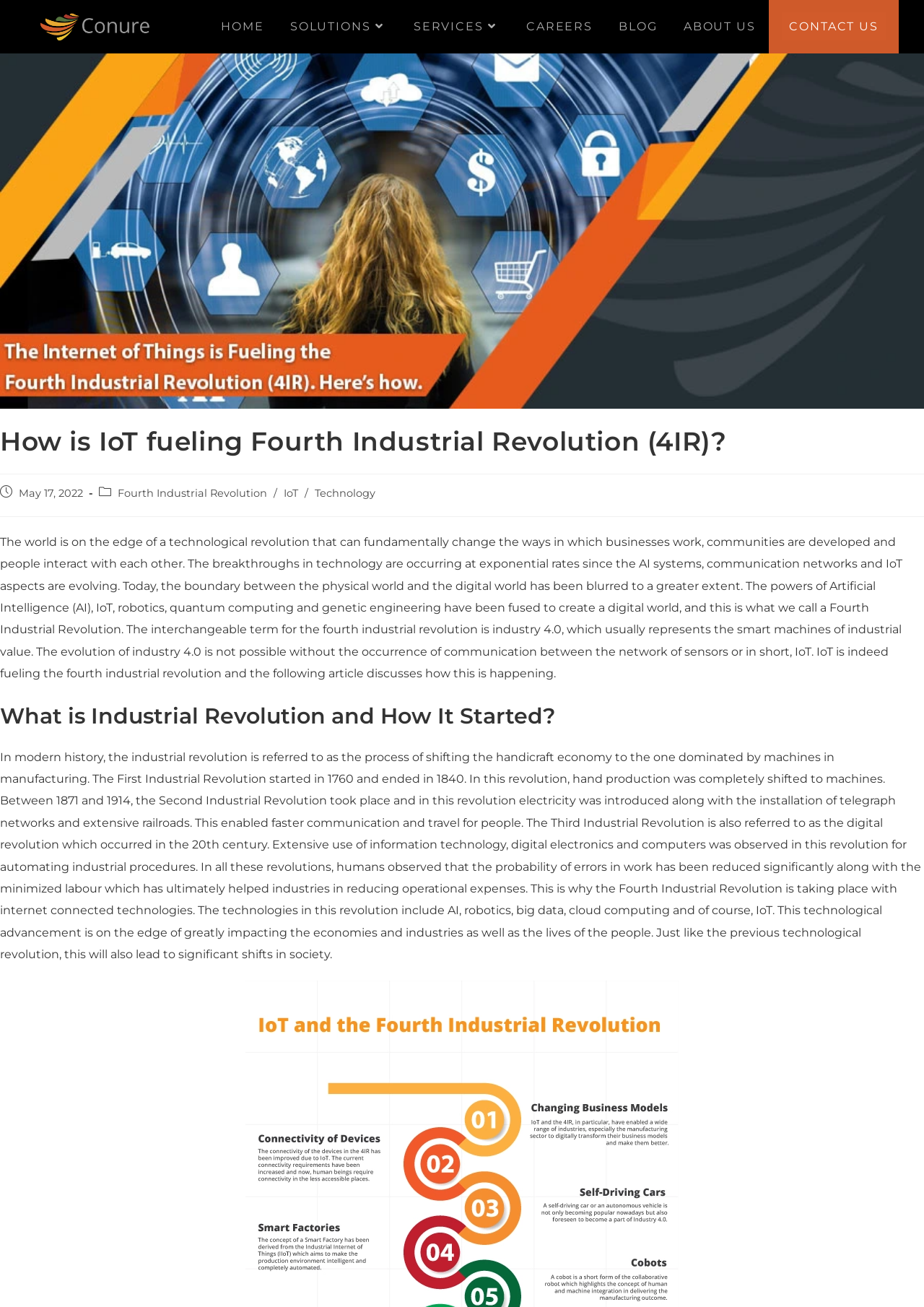Locate and extract the headline of this webpage.

How is IoT fueling Fourth Industrial Revolution (4IR)?